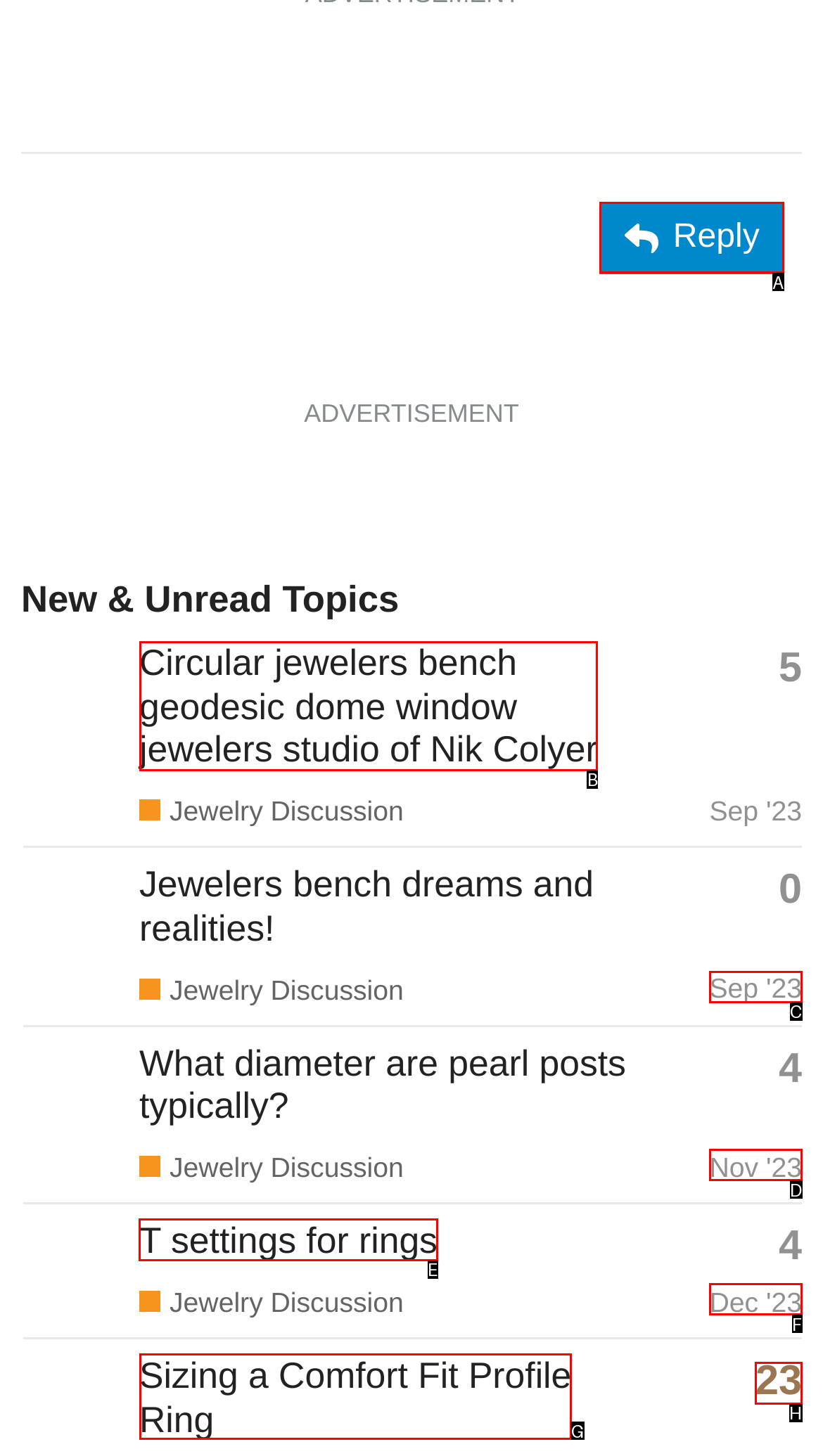Point out the UI element to be clicked for this instruction: Check the latest topic 'T settings for rings'. Provide the answer as the letter of the chosen element.

E